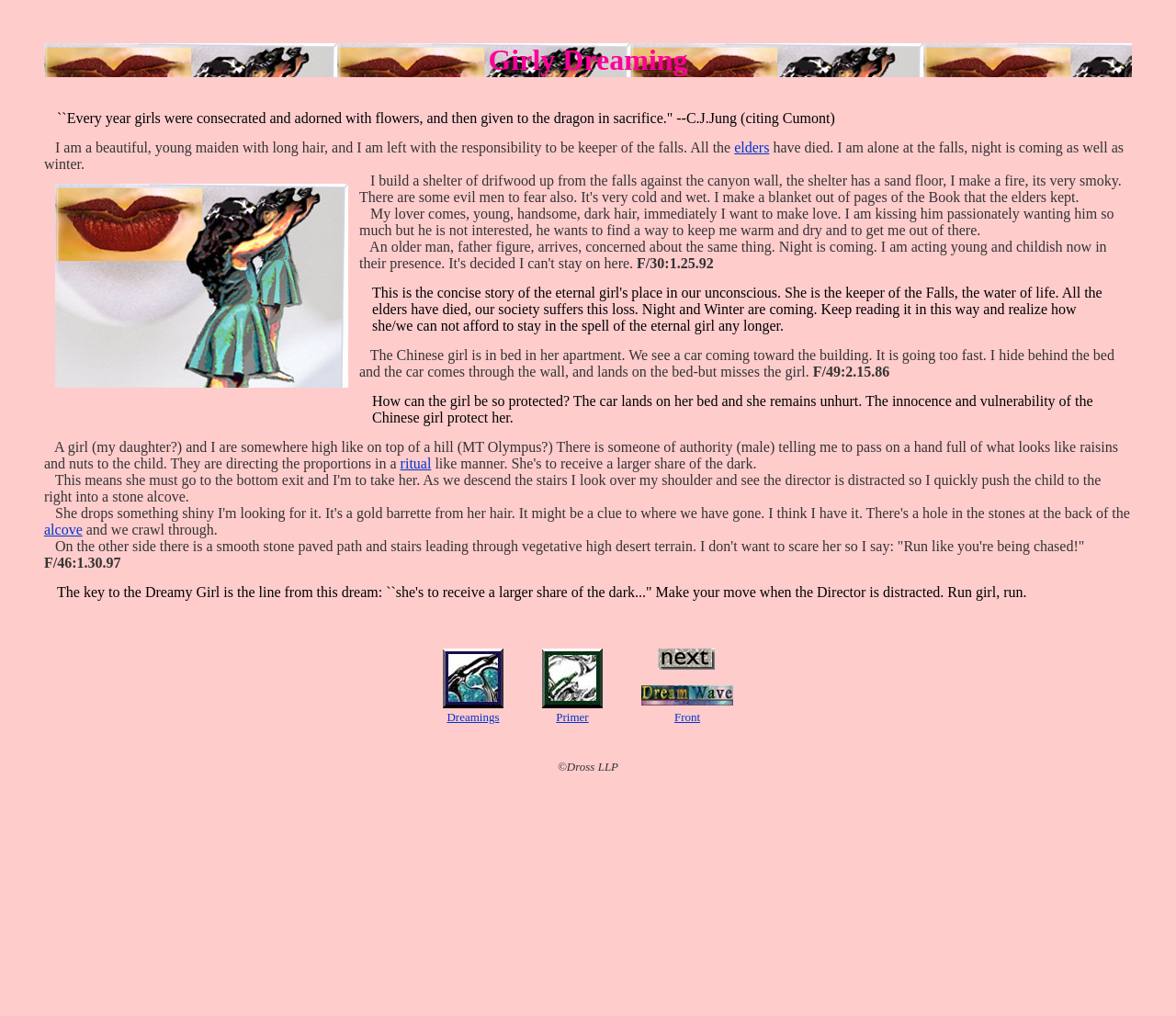Determine the bounding box coordinates of the clickable element to complete this instruction: "Click the 'next' button". Provide the coordinates in the format of four float numbers between 0 and 1, [left, top, right, bottom].

[0.53, 0.638, 0.639, 0.665]